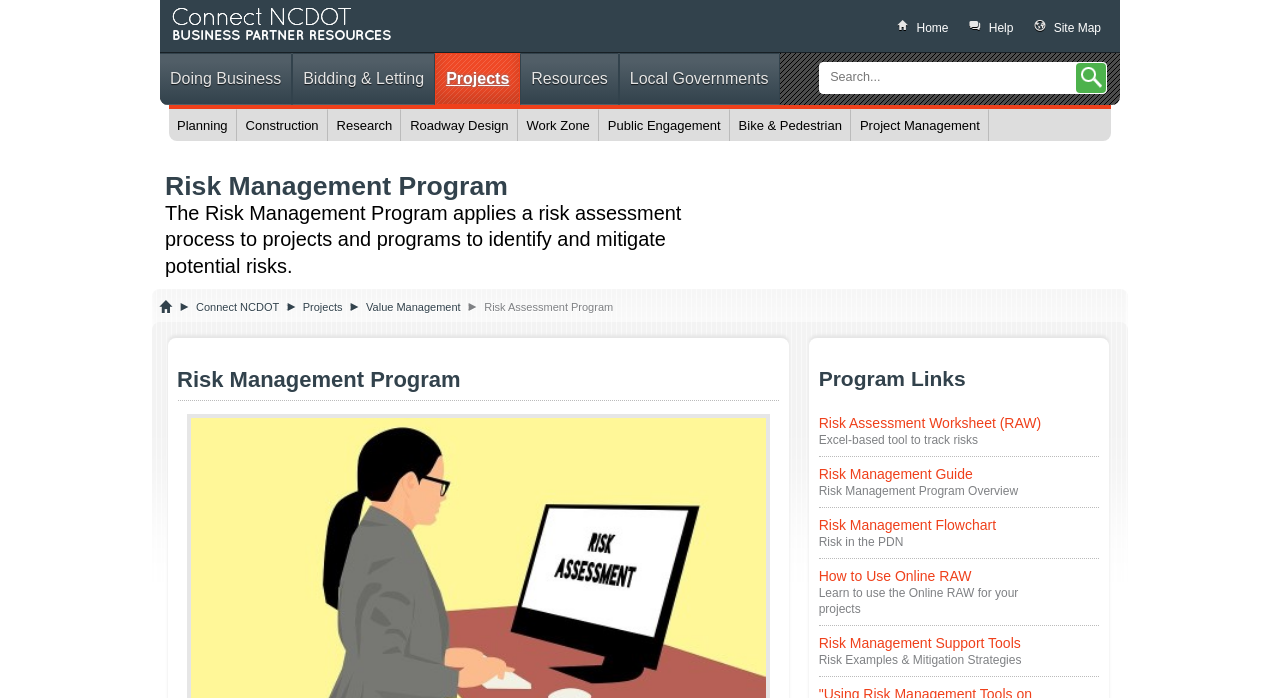Craft a detailed narrative of the webpage's structure and content.

The webpage is about the Risk Management Program, with a focus on providing resources and tools for managing risks in projects and programs. 

At the top of the page, there are three links with accompanying images: "Home", "Help", and "Site Map". Below these links, there is a navigation menu with six options: "Doing Business", "Bidding & Letting", "Projects", "Resources", "Local Governments", and "Planning". 

On the right side of the page, there is a search bar with a "Search" button. 

The main content of the page is divided into two sections. The first section has a heading "Risk Management Program" and a brief description of the program. Below this, there are 12 links to various topics related to risk management, such as "Construction", "Research", "Roadway Design", and "Project Management". 

The second section has a heading "Program Links" and contains five links to resources related to risk management, including a risk assessment worksheet, a risk management guide, and a flowchart. 

Throughout the page, there are several images, including a home button image that appears in multiple locations.